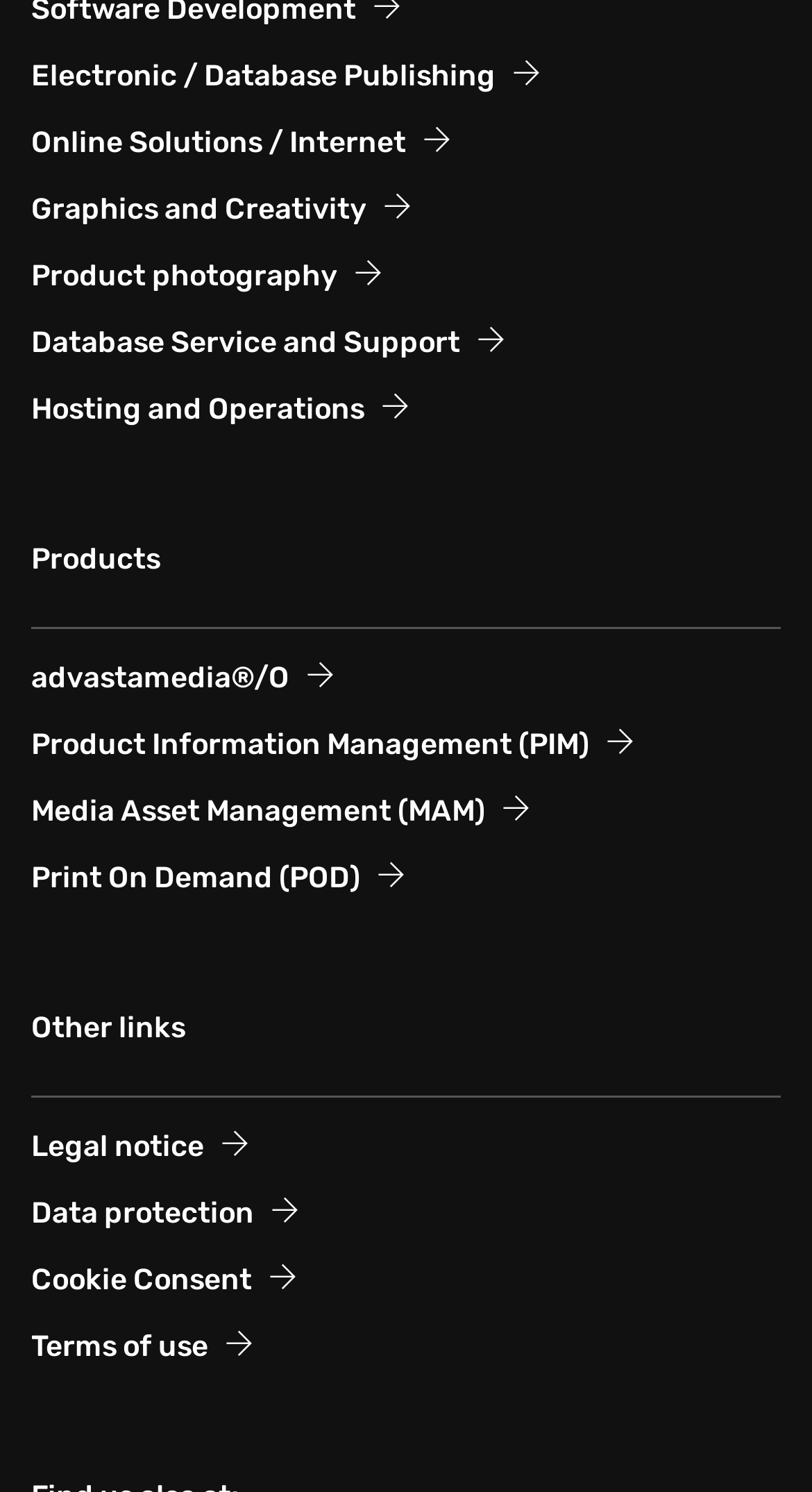How many links are there in the 'Products' section?
Could you answer the question with a detailed and thorough explanation?

There are 7 links in the 'Products' section, including 'advastamedia®/O', 'Product Information Management (PIM)', 'Media Asset Management (MAM)', 'Print On Demand (POD)', and three more.